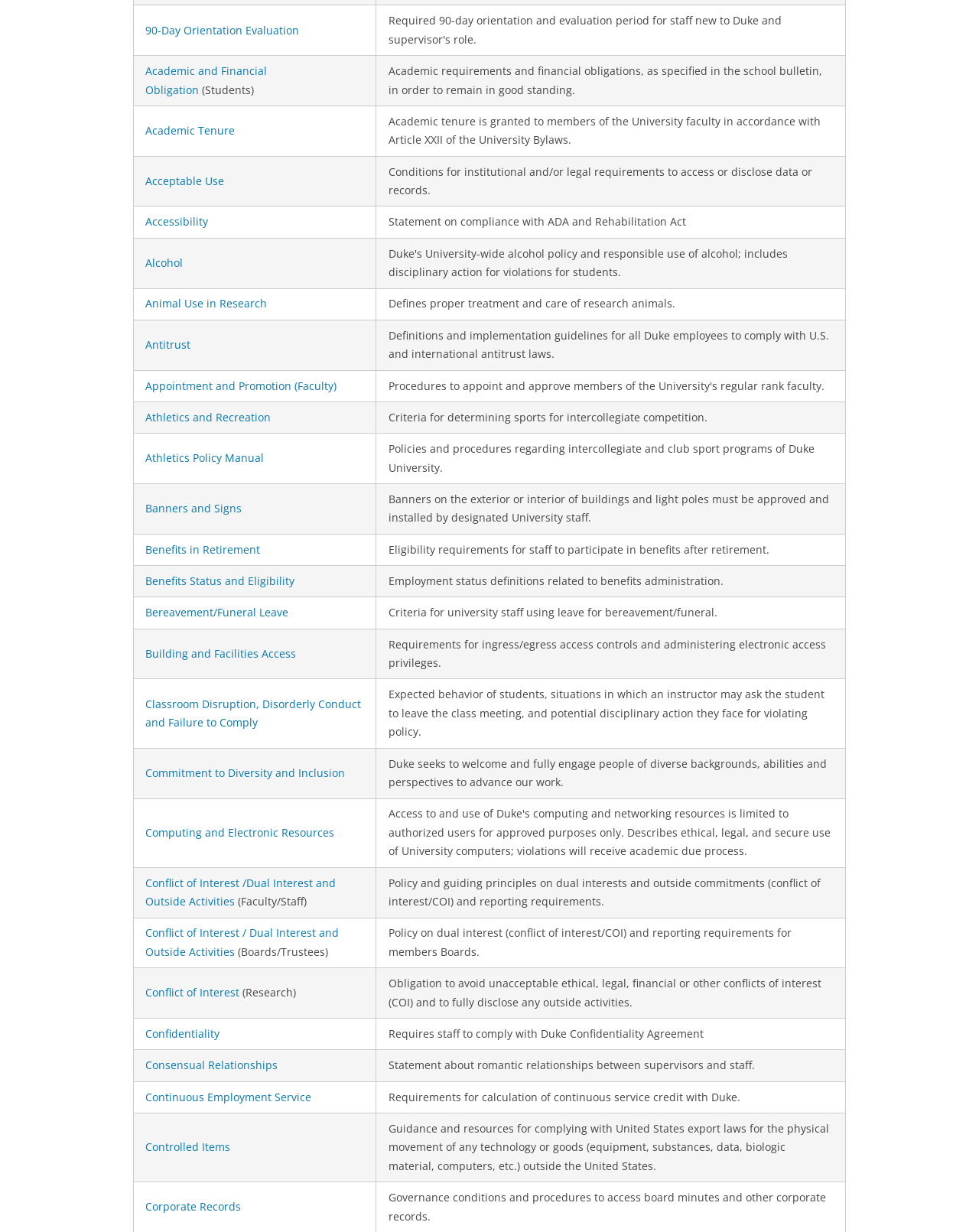Identify the bounding box for the described UI element: "Acceptable Use".

[0.149, 0.141, 0.229, 0.153]